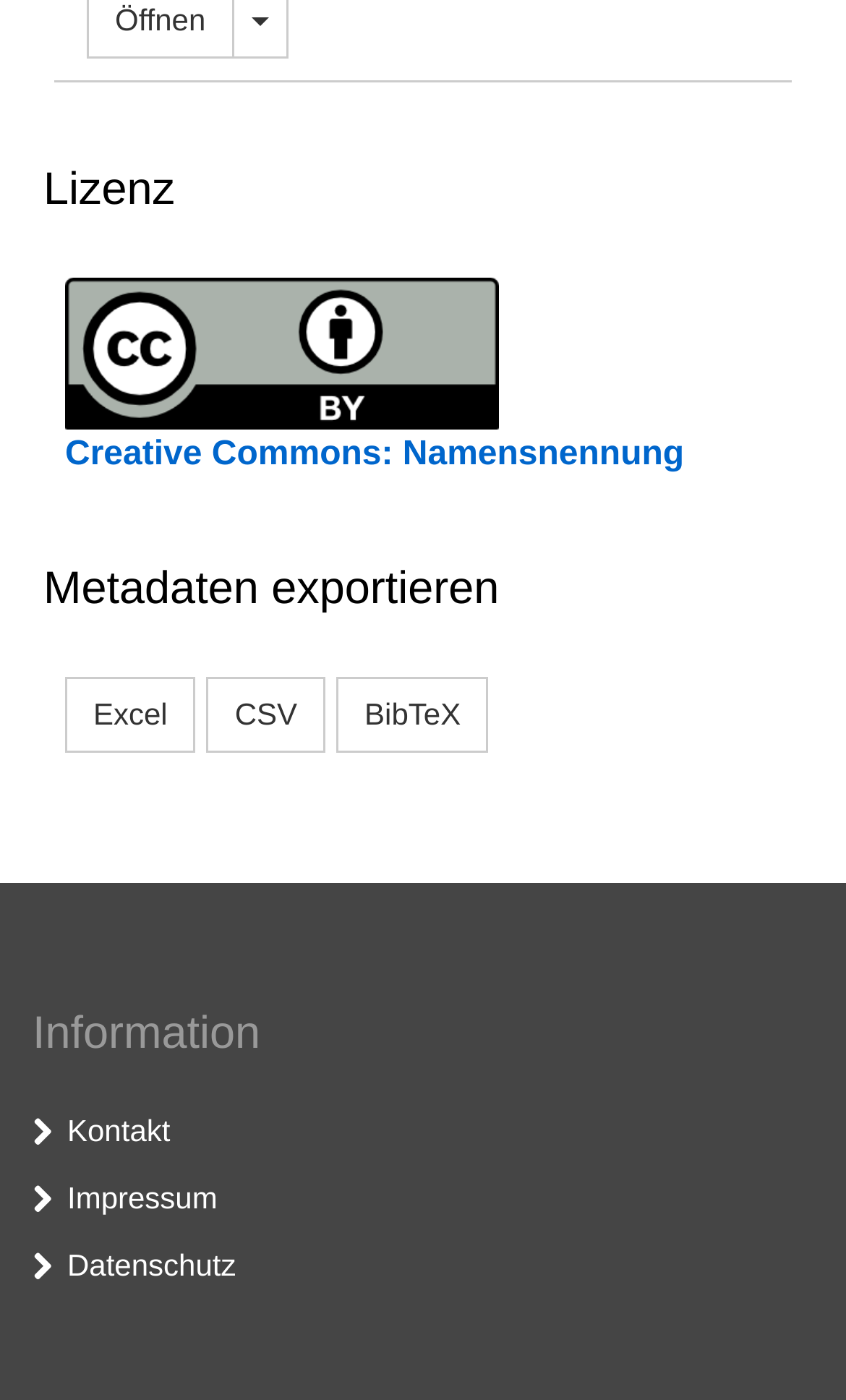Examine the image and give a thorough answer to the following question:
How many links are provided in the footer section?

The footer section of the webpage contains three links, namely 'Kontakt', 'Impressum', and 'Datenschutz', which are common links found in the footer section of many websites.